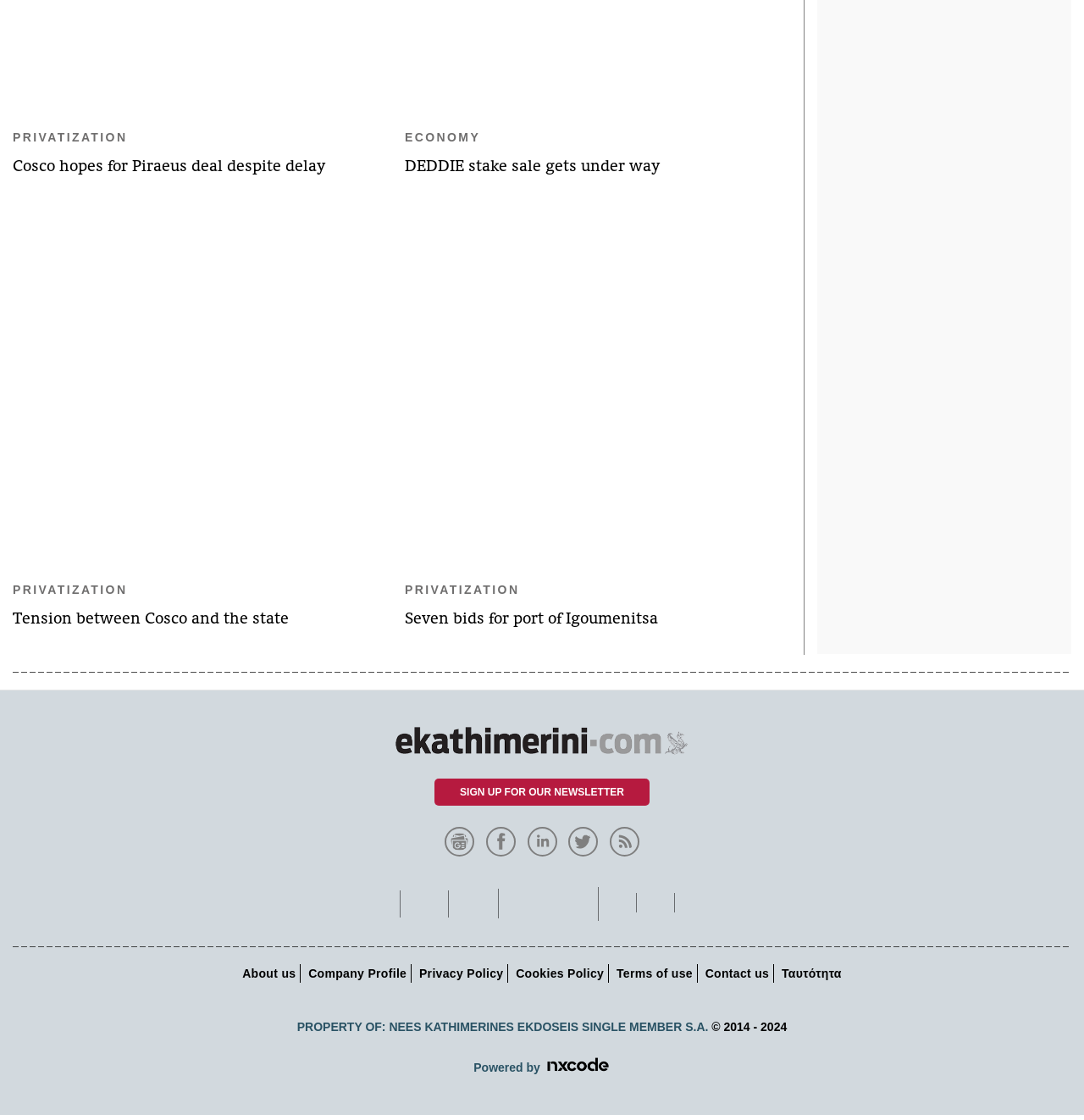Can you specify the bounding box coordinates of the area that needs to be clicked to fulfill the following instruction: "Explore the 'Latest Posts' section"?

None